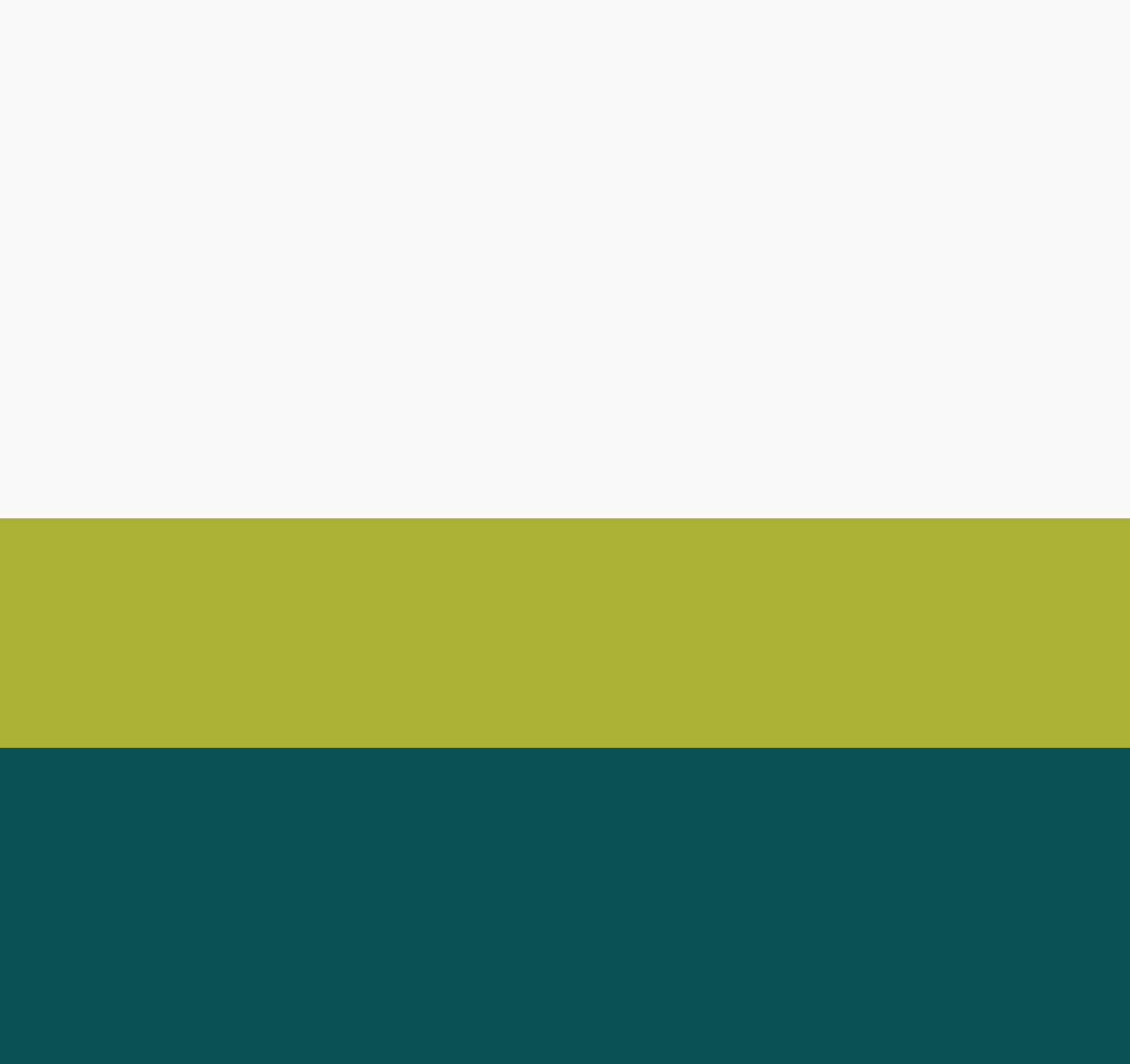Answer this question in one word or a short phrase: What is the purpose of the newsletter signup?

To keep posted